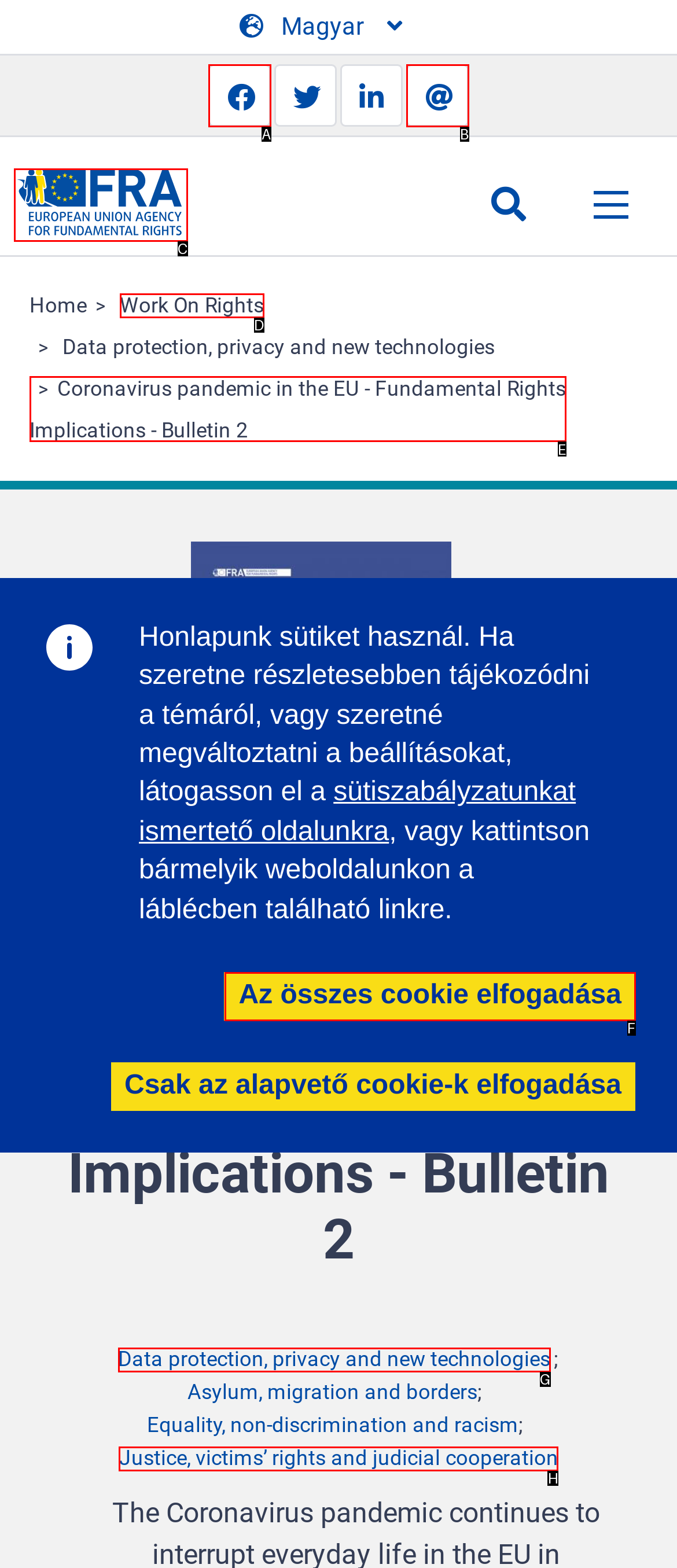Determine which HTML element best fits the description: Dreaming of Congo
Answer directly with the letter of the matching option from the available choices.

None